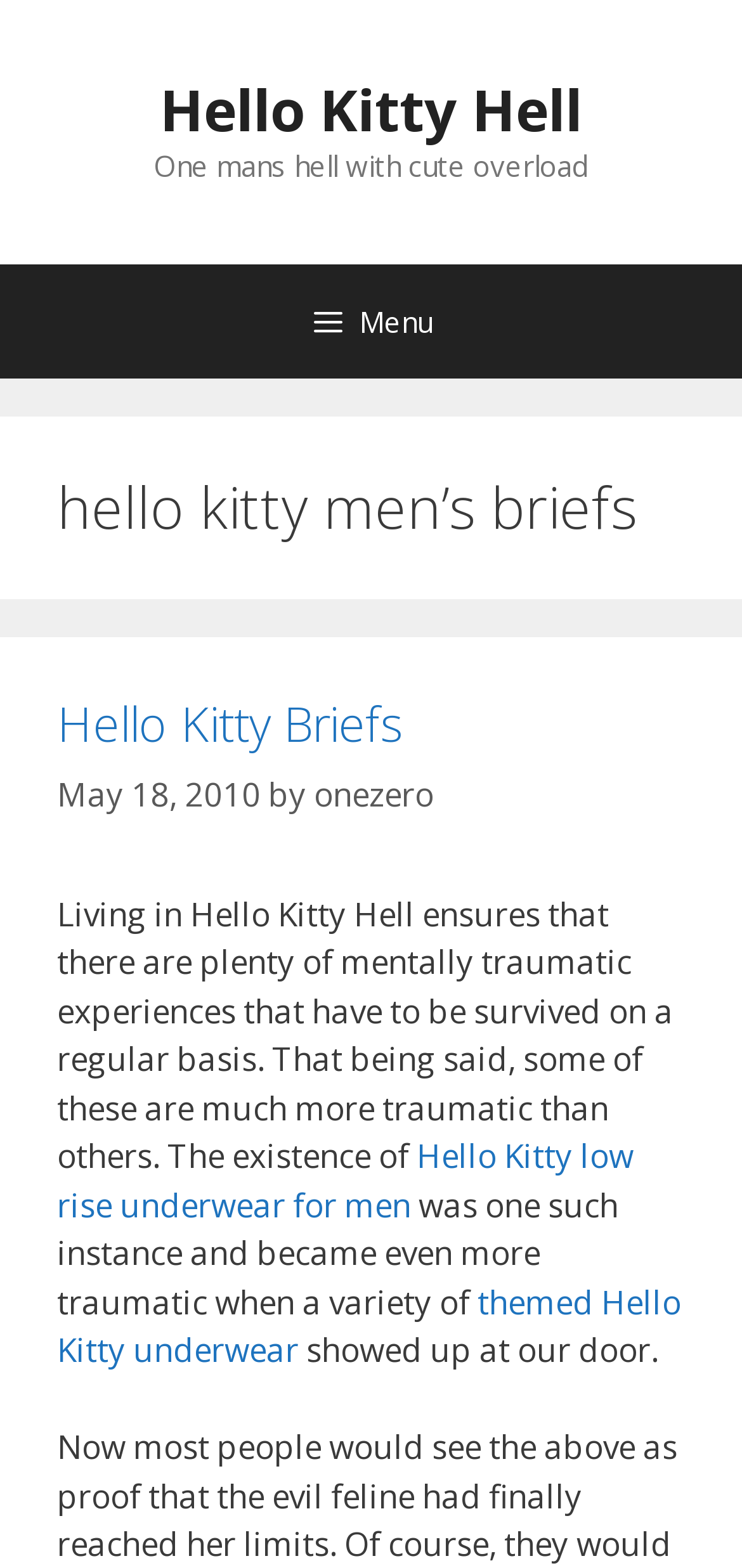Based on the element description: "onezero", identify the UI element and provide its bounding box coordinates. Use four float numbers between 0 and 1, [left, top, right, bottom].

[0.423, 0.493, 0.585, 0.52]